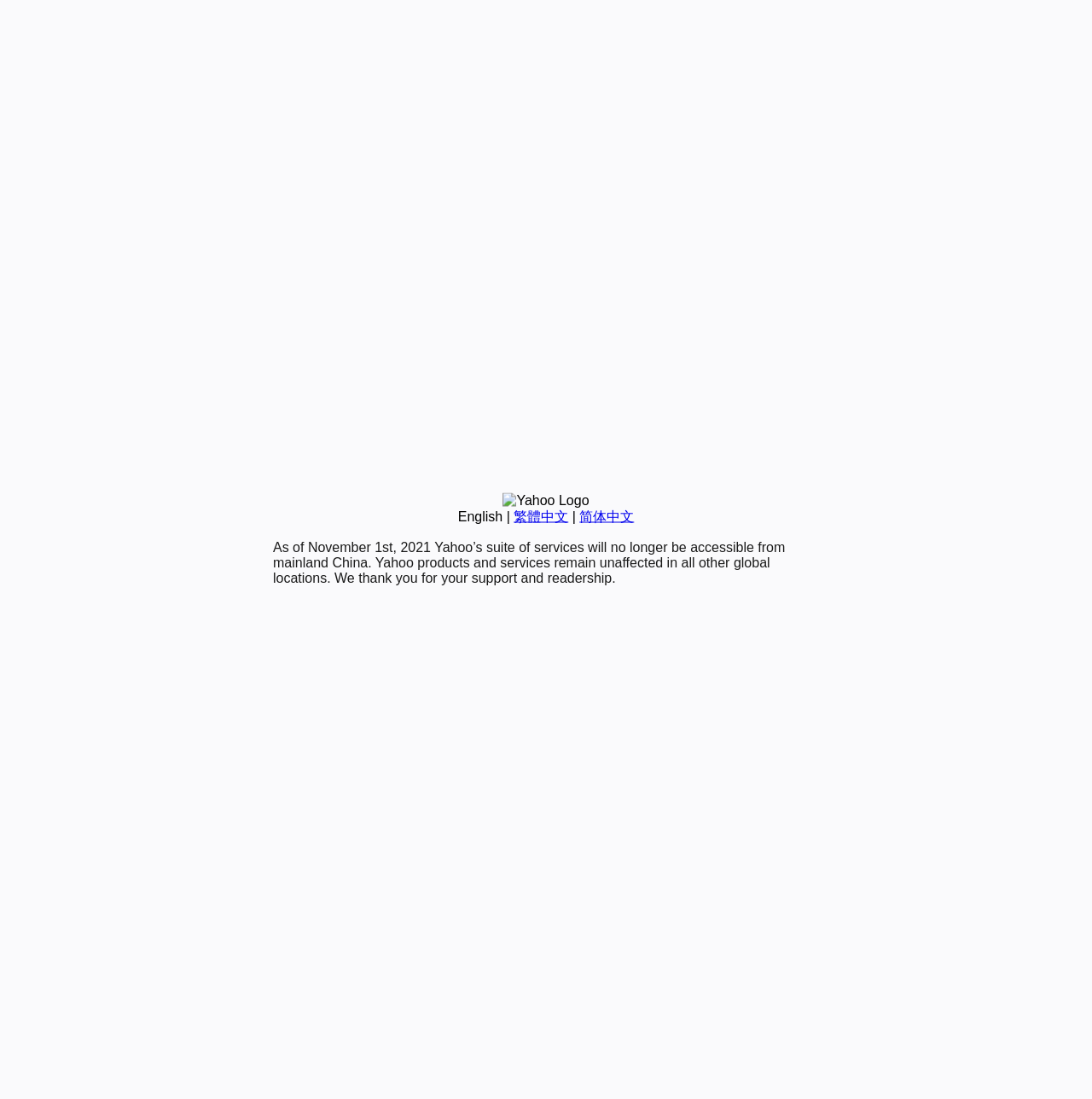Find the bounding box coordinates corresponding to the UI element with the description: "繁體中文". The coordinates should be formatted as [left, top, right, bottom], with values as floats between 0 and 1.

[0.47, 0.463, 0.52, 0.476]